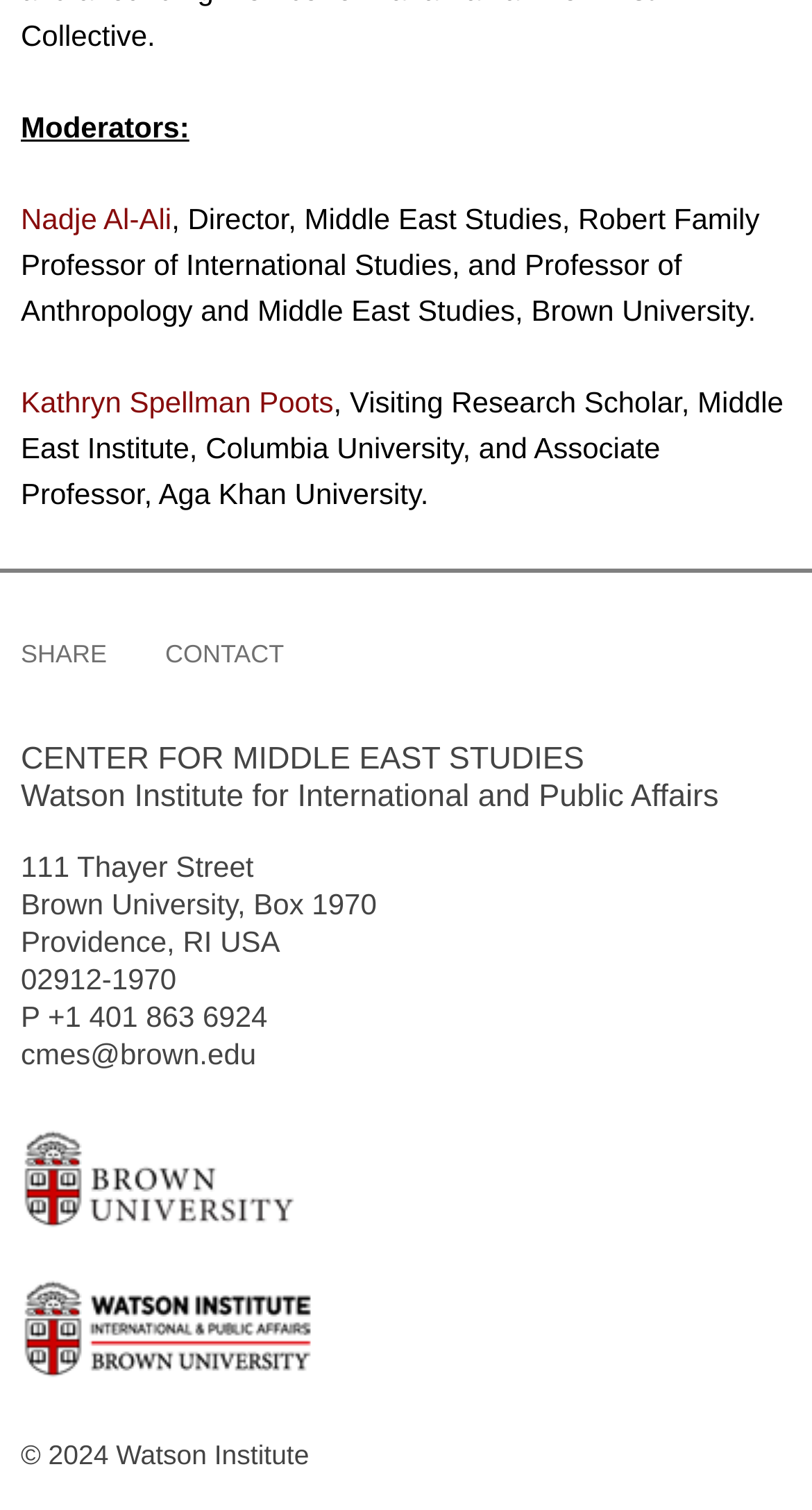Provide the bounding box coordinates for the area that should be clicked to complete the instruction: "Share the page".

[0.026, 0.414, 0.168, 0.452]